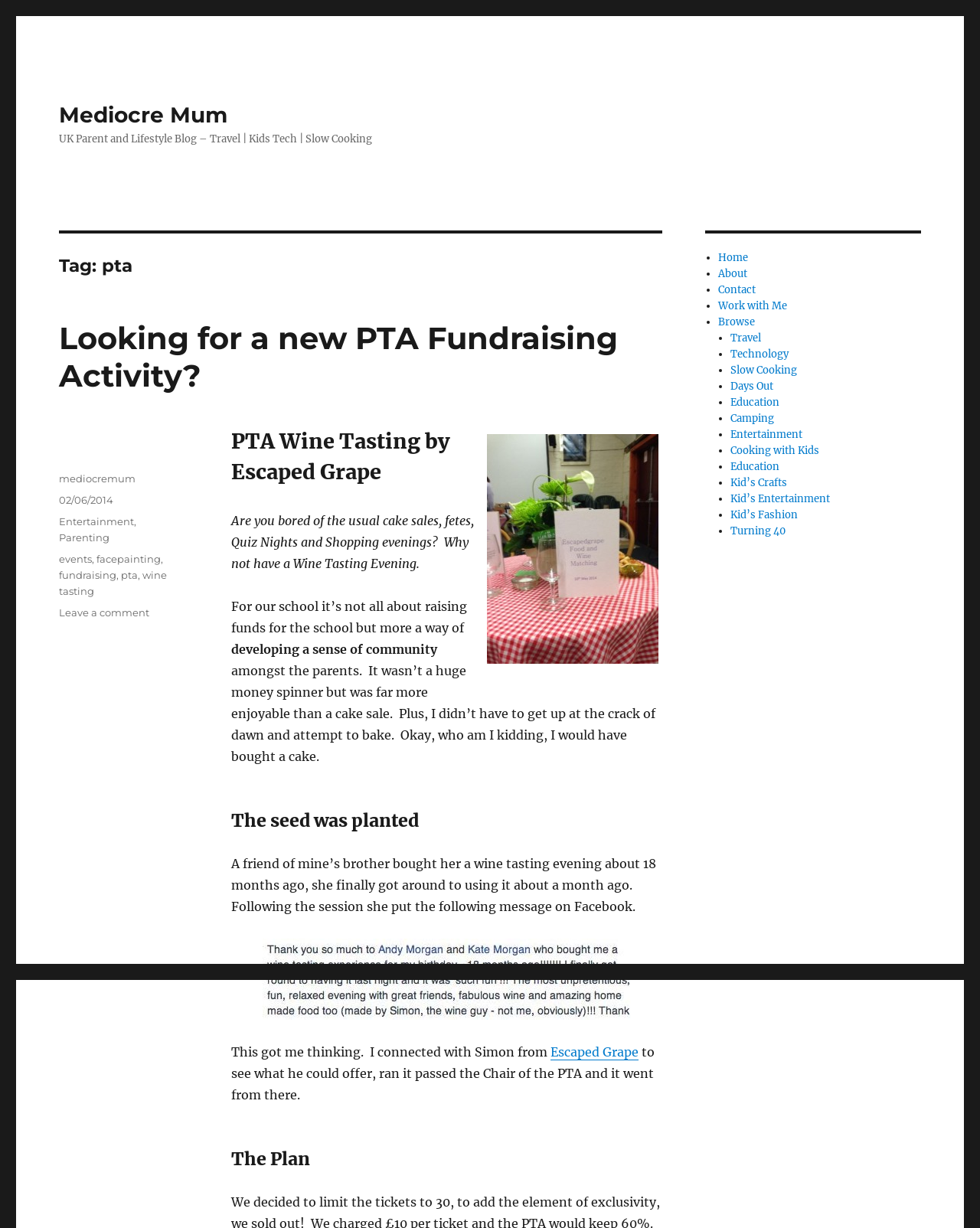Provide the bounding box coordinates of the area you need to click to execute the following instruction: "Click on the 'Mediocre Mum' link".

[0.06, 0.083, 0.232, 0.104]